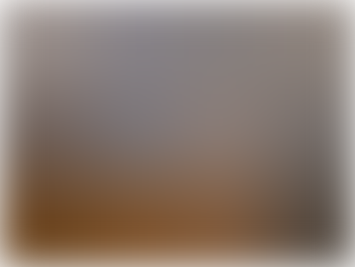What is the monthly rent of the apartment?
Your answer should be a single word or phrase derived from the screenshot.

76,480 EGP